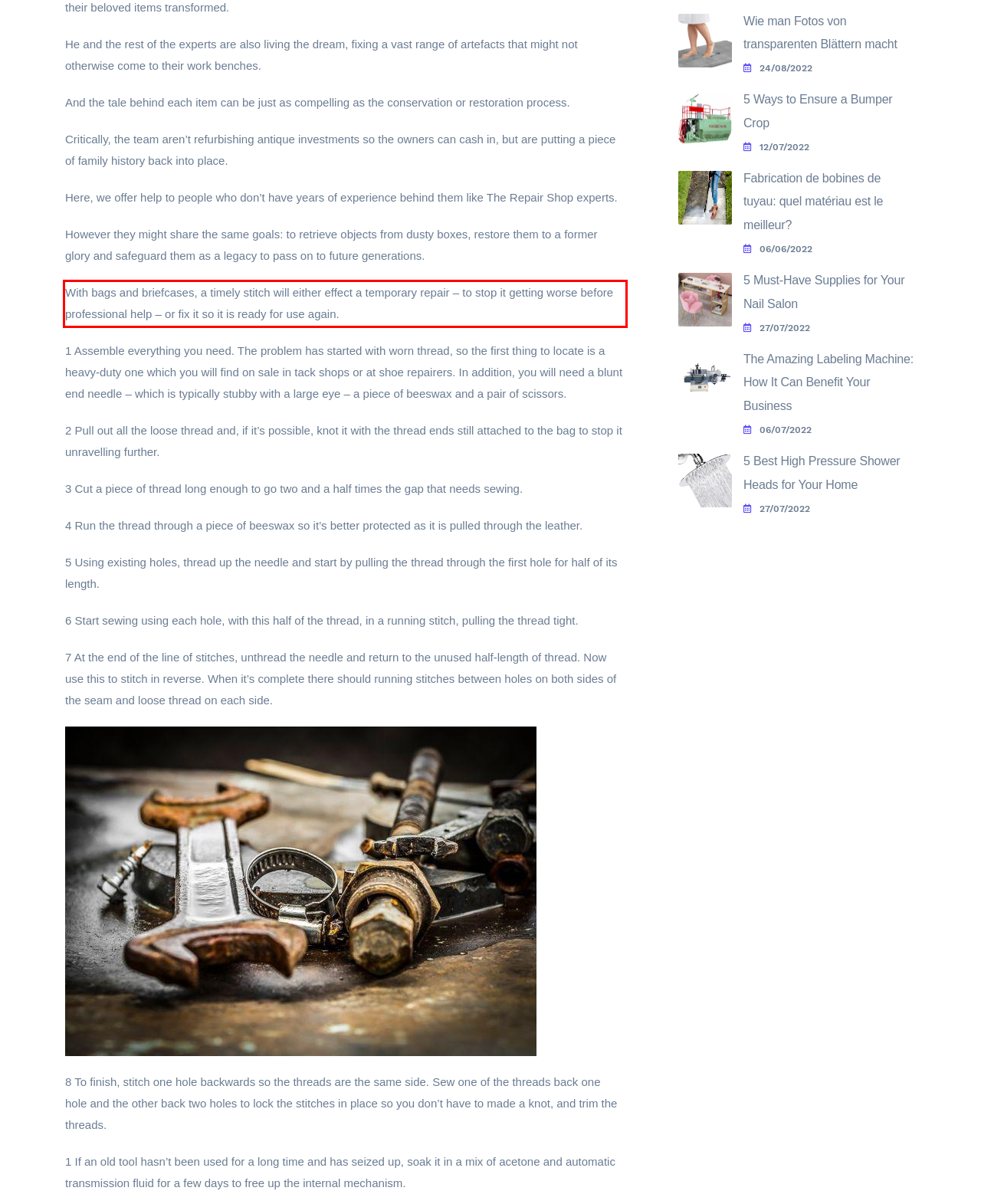Your task is to recognize and extract the text content from the UI element enclosed in the red bounding box on the webpage screenshot.

With bags and briefcases, a timely stitch will either effect a temporary repair – to stop it getting worse before professional help – or fix it so it is ready for use again.